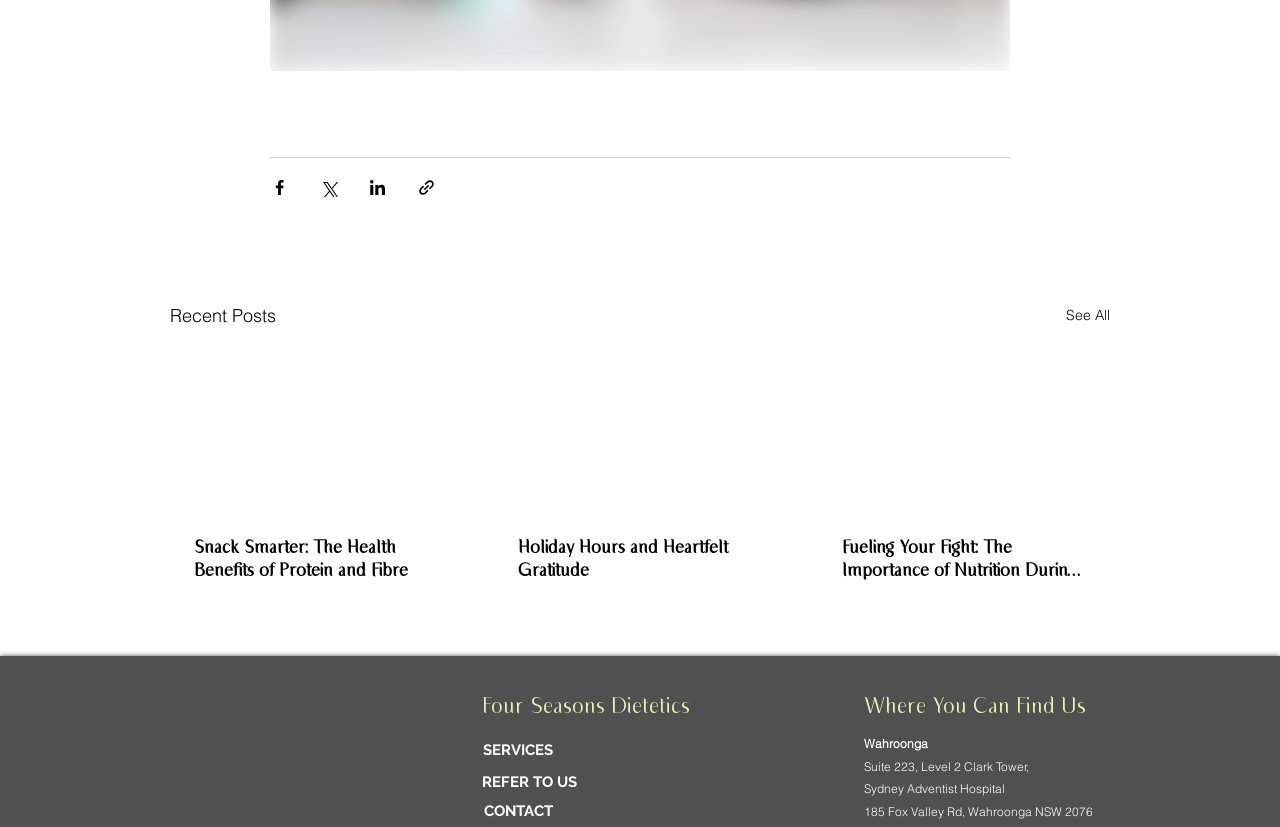Kindly determine the bounding box coordinates for the clickable area to achieve the given instruction: "View recent posts".

[0.133, 0.364, 0.216, 0.399]